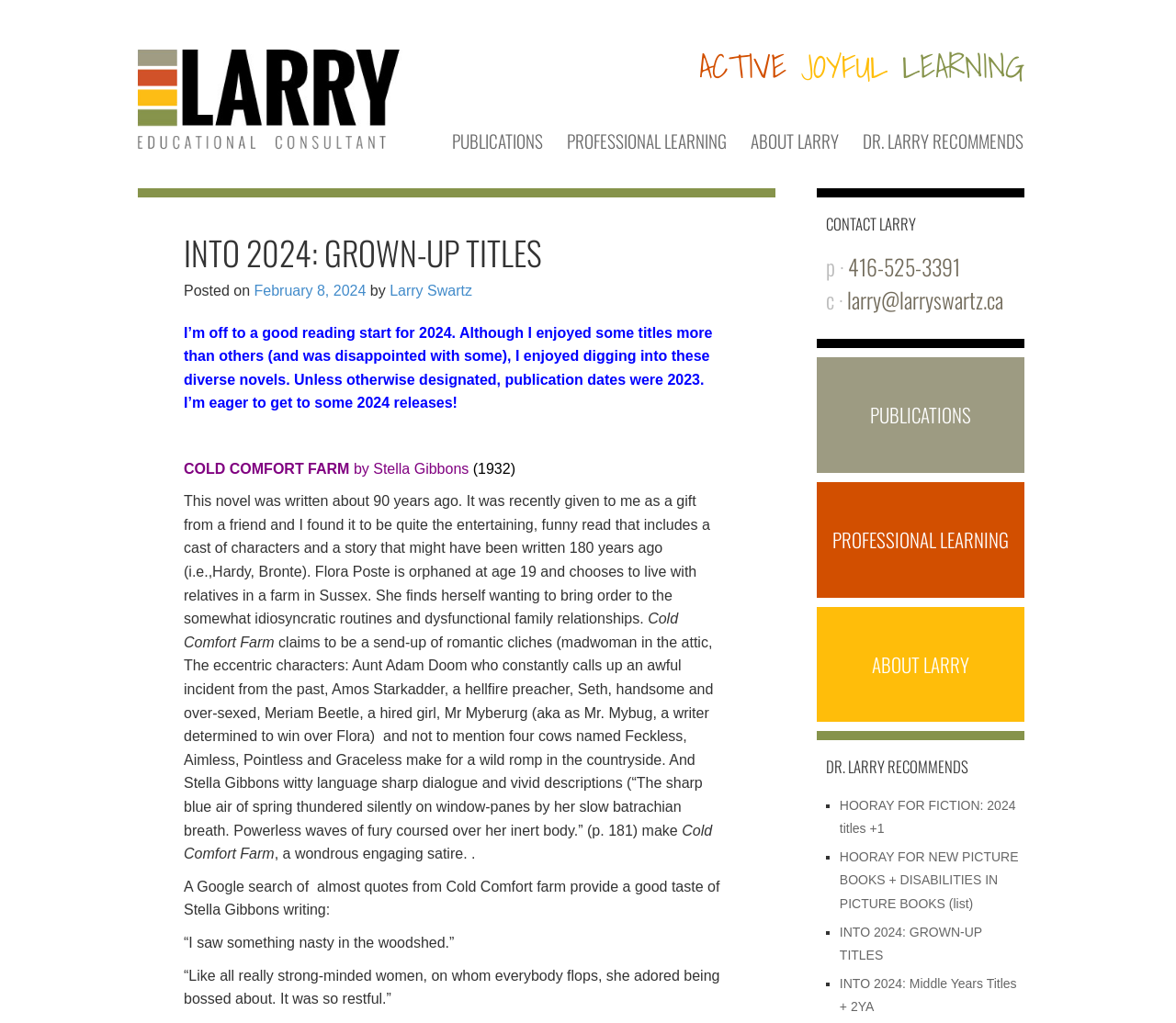Locate the bounding box coordinates of the area that needs to be clicked to fulfill the following instruction: "Click on the 'DR. LARRY RECOMMENDS' link". The coordinates should be in the format of four float numbers between 0 and 1, namely [left, top, right, bottom].

[0.734, 0.124, 0.87, 0.15]